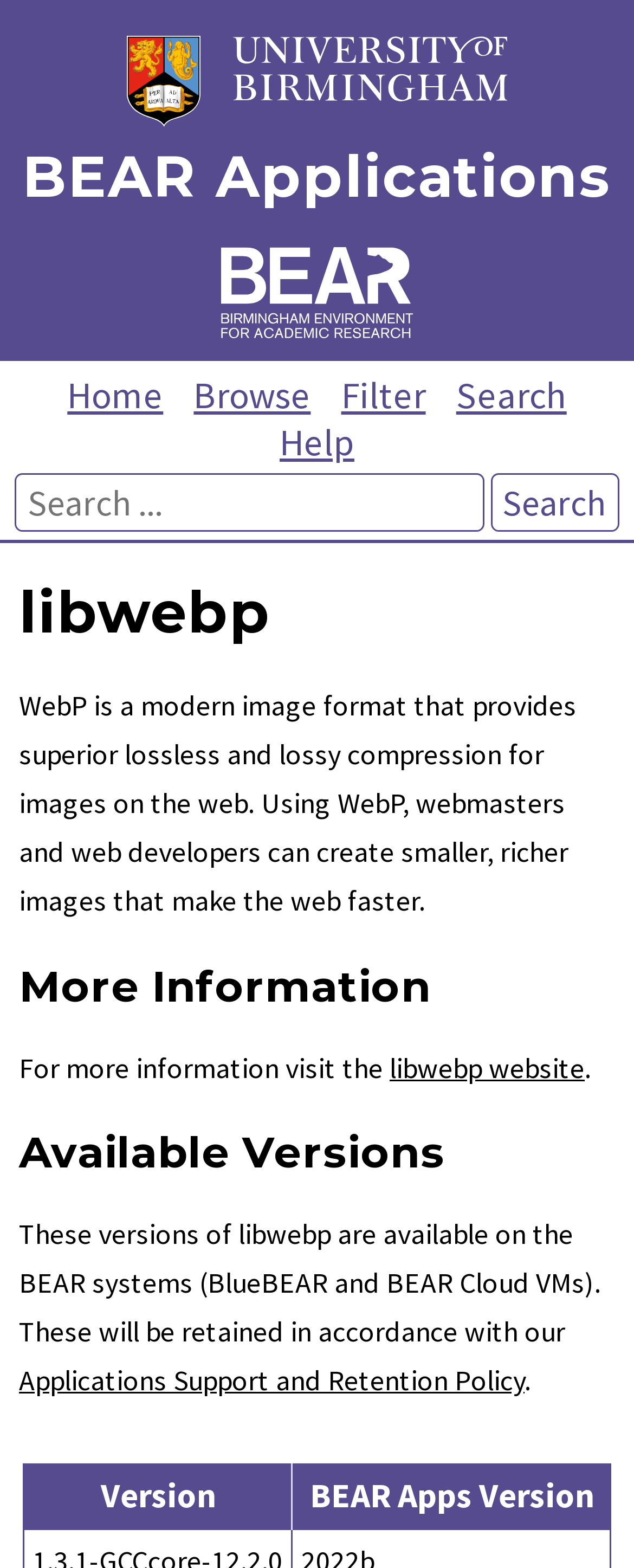Please specify the bounding box coordinates of the clickable region necessary for completing the following instruction: "Click the Home link". The coordinates must consist of four float numbers between 0 and 1, i.e., [left, top, right, bottom].

[0.089, 0.236, 0.275, 0.266]